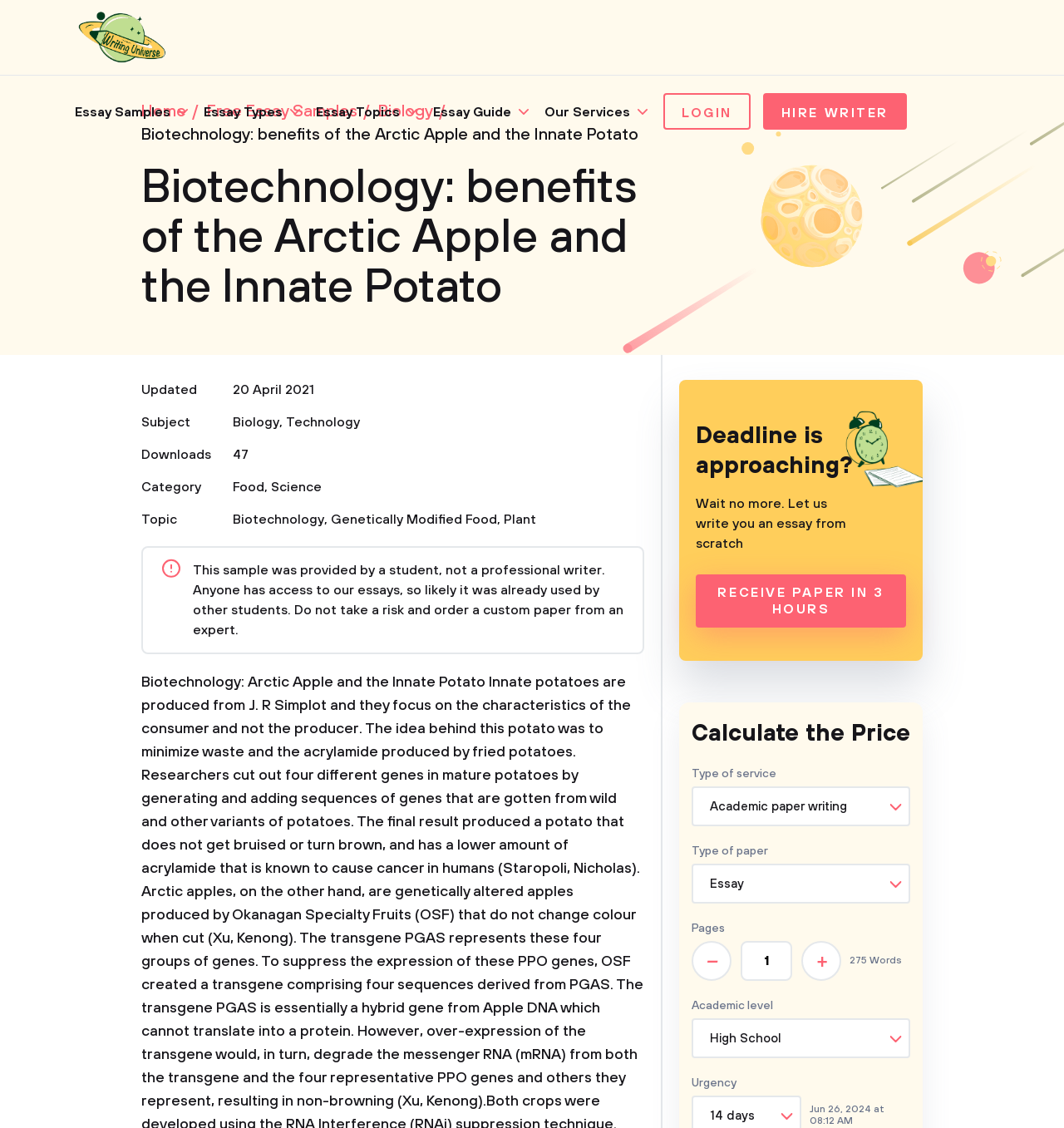Locate and extract the headline of this webpage.

Biotechnology: benefits of the Arctic Apple and the Innate Potato